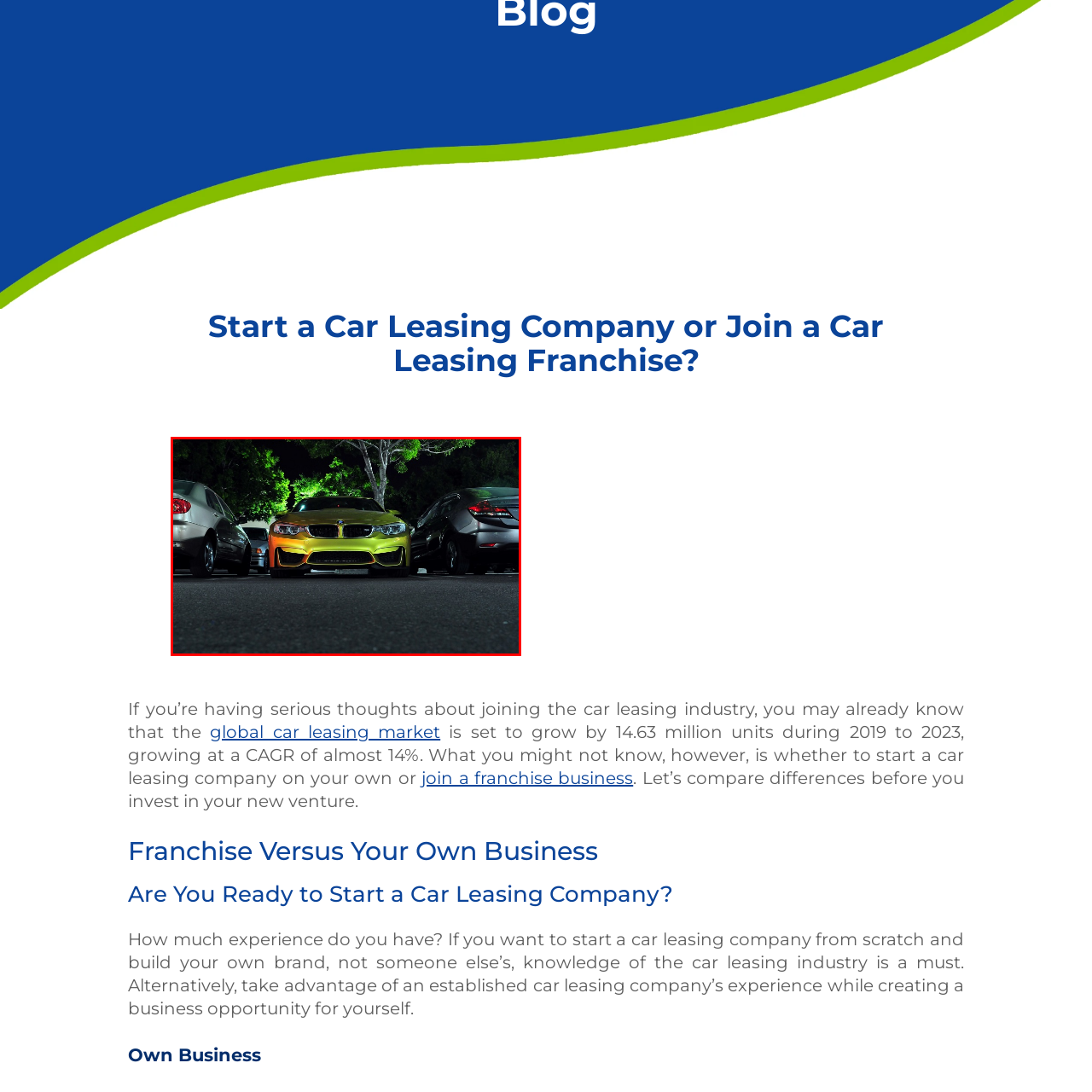Inspect the image contained by the red bounding box and answer the question with a single word or phrase:
How many vehicles are in the parking lot?

Three